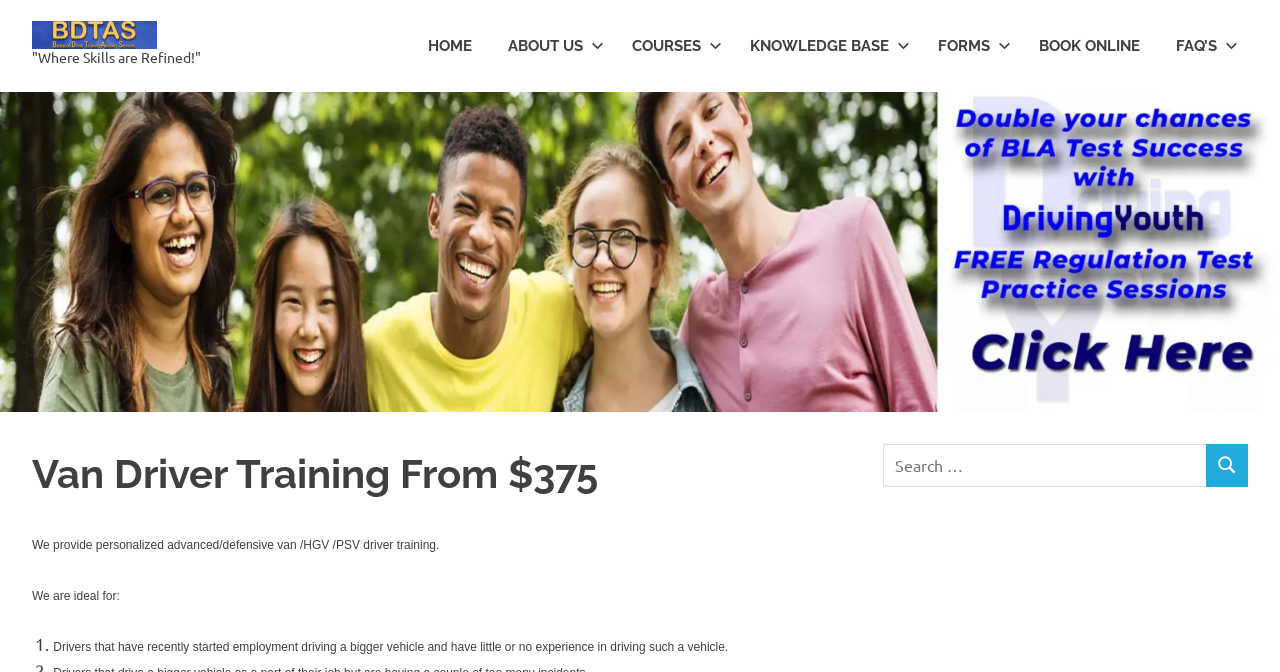What is the purpose of the search box?
Please answer the question with a detailed and comprehensive explanation.

The search box is located below the navigation menu and has a static text element 'Search for:' next to it, indicating that it is used to search for courses or other relevant information on the website.